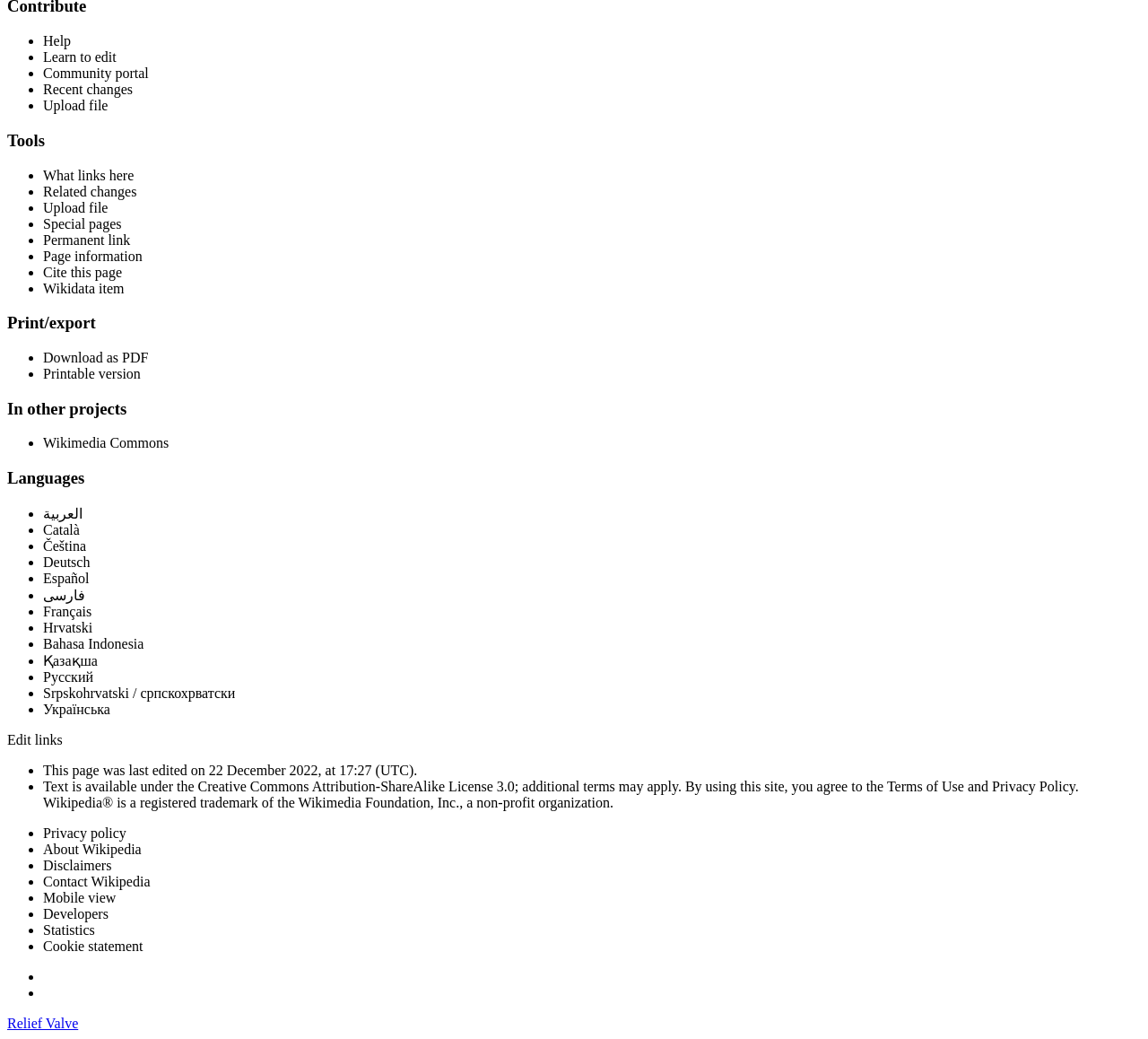Locate the bounding box coordinates of the area where you should click to accomplish the instruction: "Share on Twitter".

None